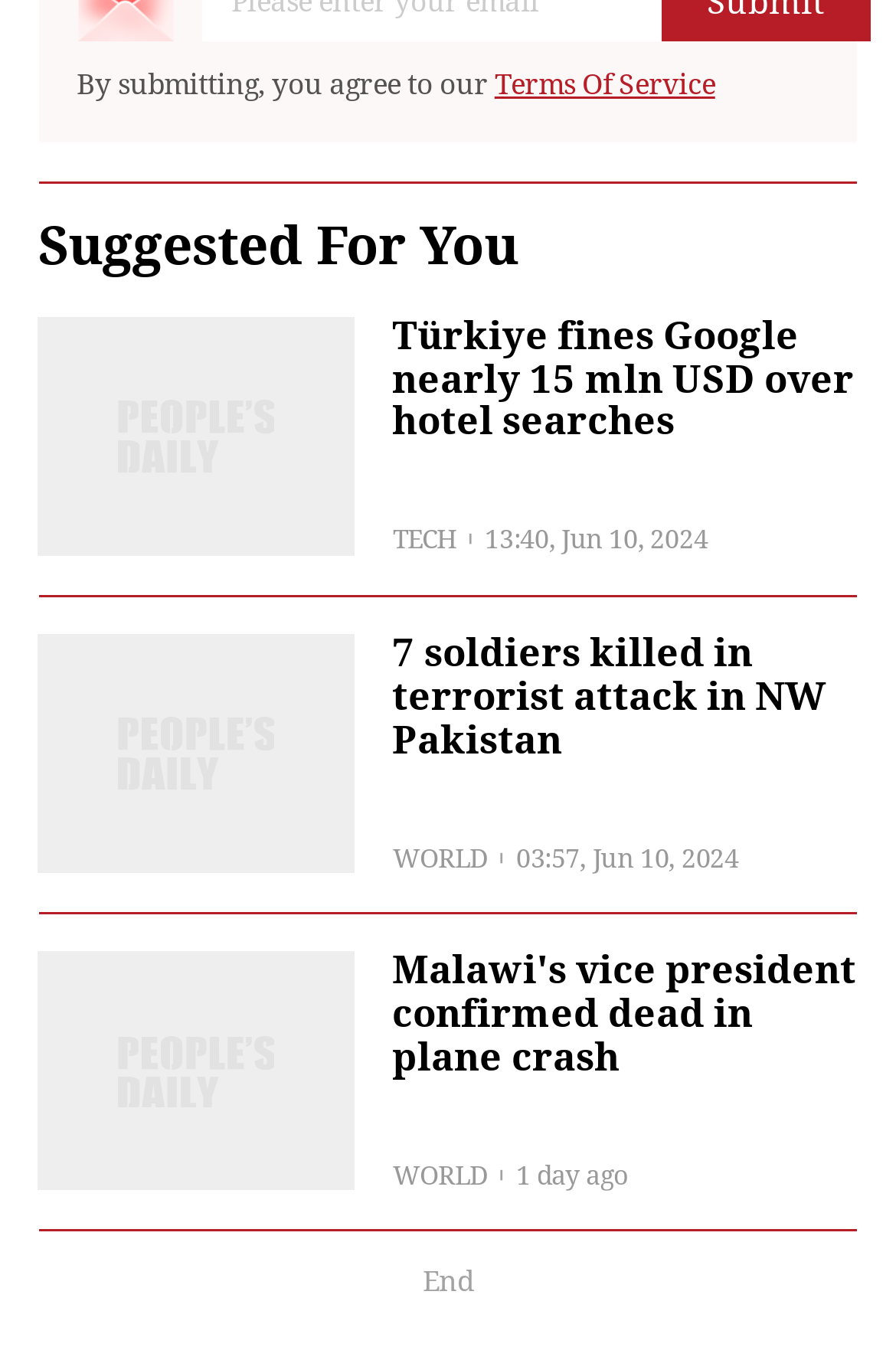What is the section title above the news 'Türkiye fines Google nearly 15 mln USD over hotel searches'?
Based on the image, please offer an in-depth response to the question.

I found the news title 'Türkiye fines Google nearly 15 mln USD over hotel searches' and looked for the section title above it, which is 'Suggested For You'.